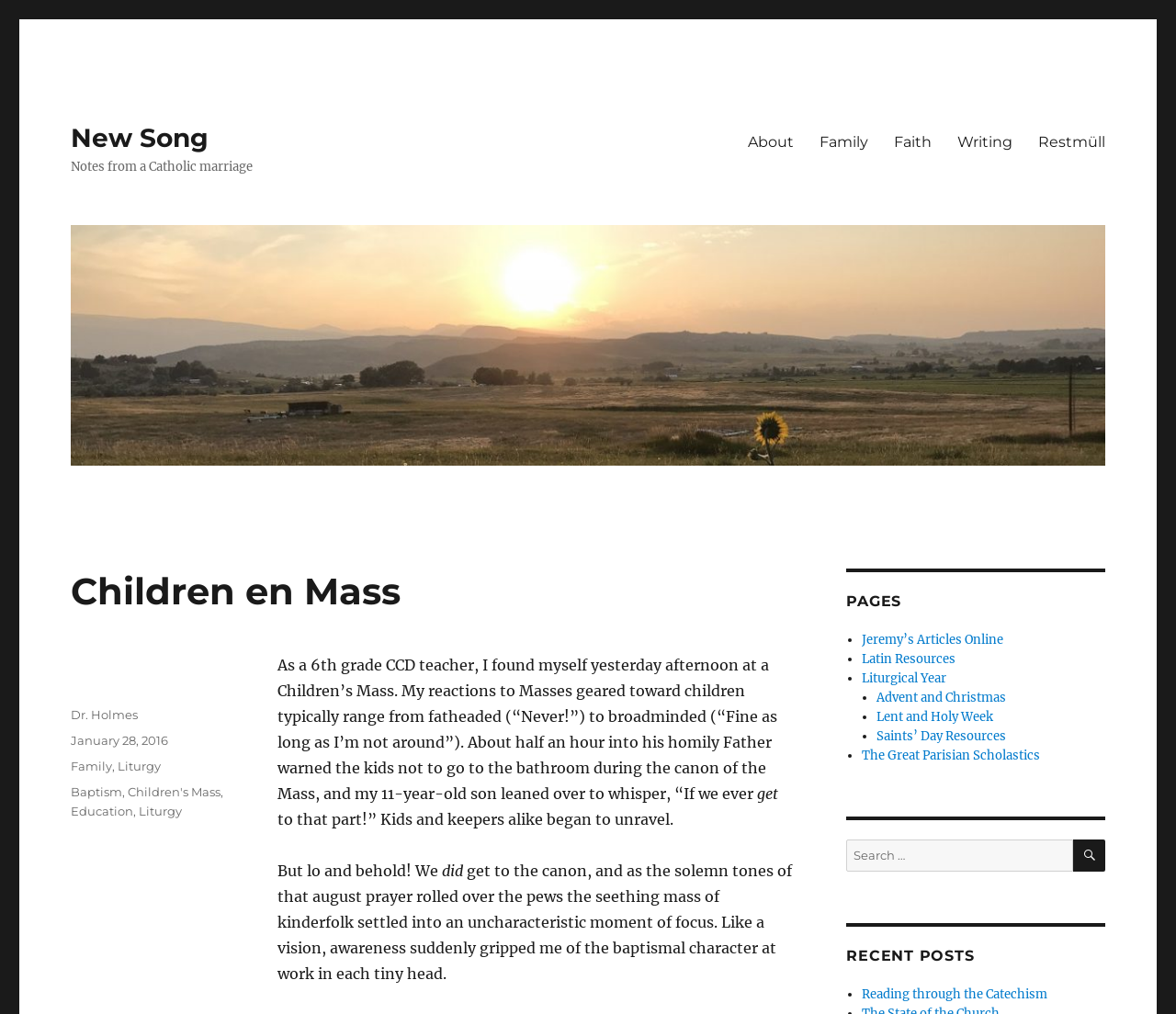Identify the bounding box coordinates of the element that should be clicked to fulfill this task: "Click on the 'About' link". The coordinates should be provided as four float numbers between 0 and 1, i.e., [left, top, right, bottom].

[0.625, 0.12, 0.686, 0.159]